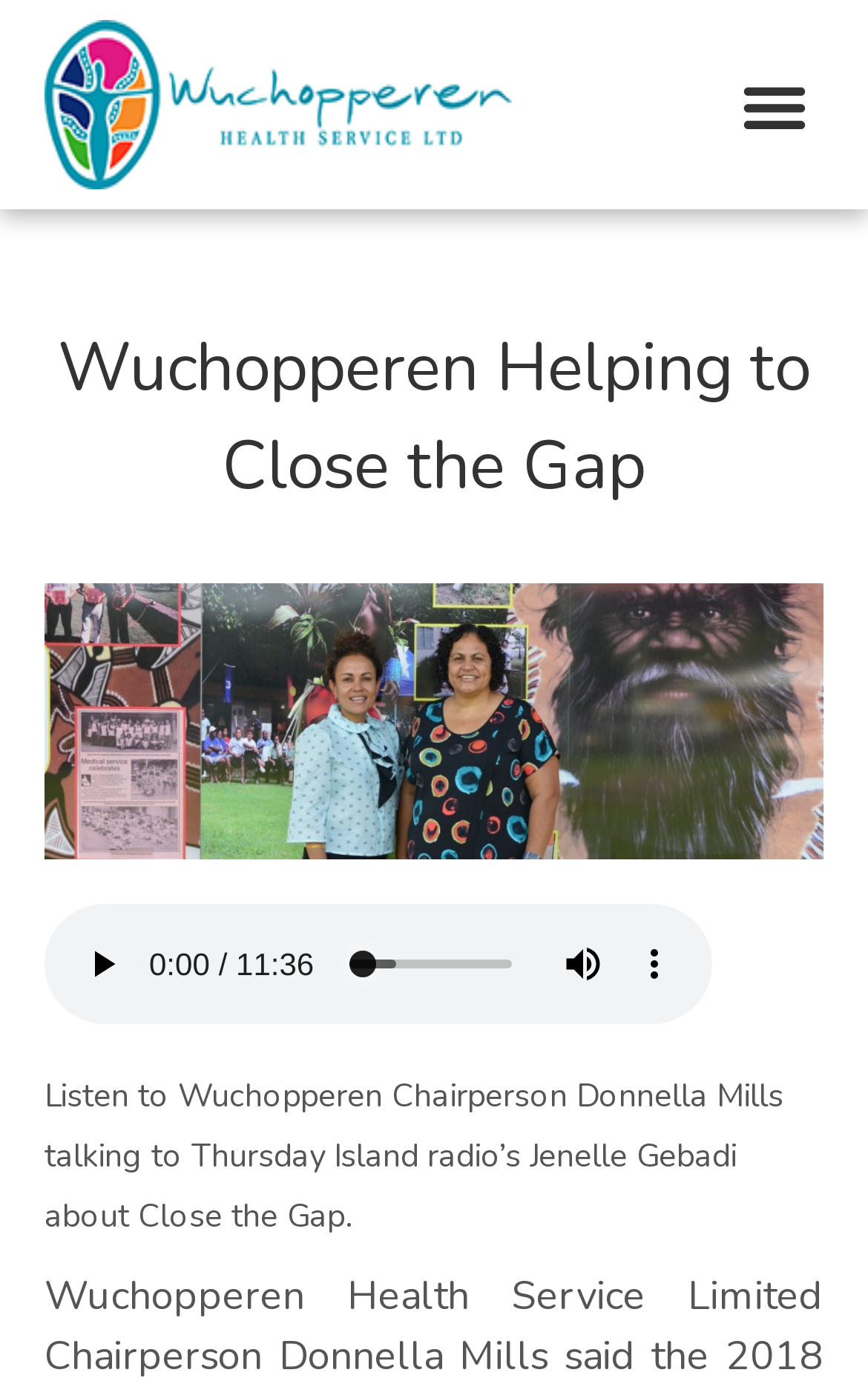Respond to the question below with a single word or phrase:
What is the orientation of the audio time scrubber?

Horizontal